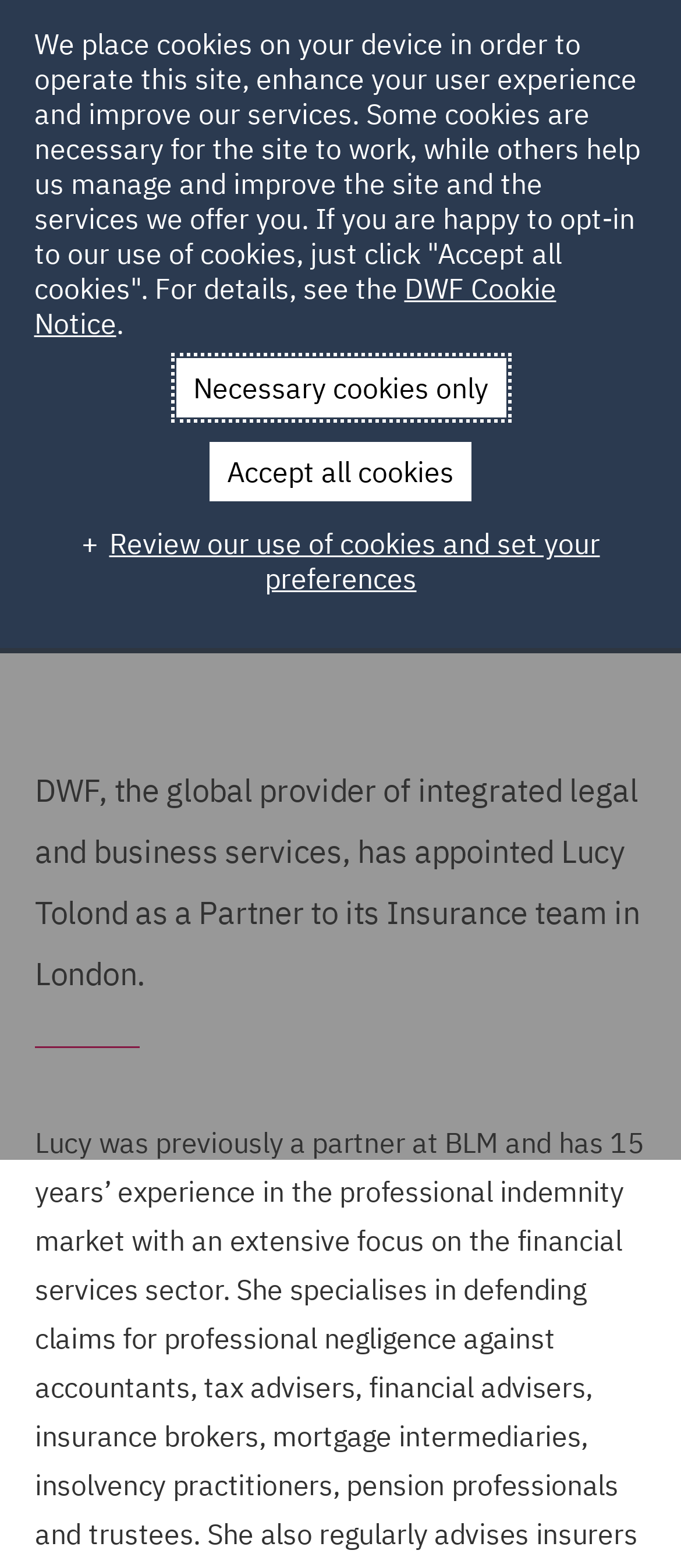Provide the bounding box coordinates of the area you need to click to execute the following instruction: "Go back to Articles".

[0.051, 0.111, 0.4, 0.147]